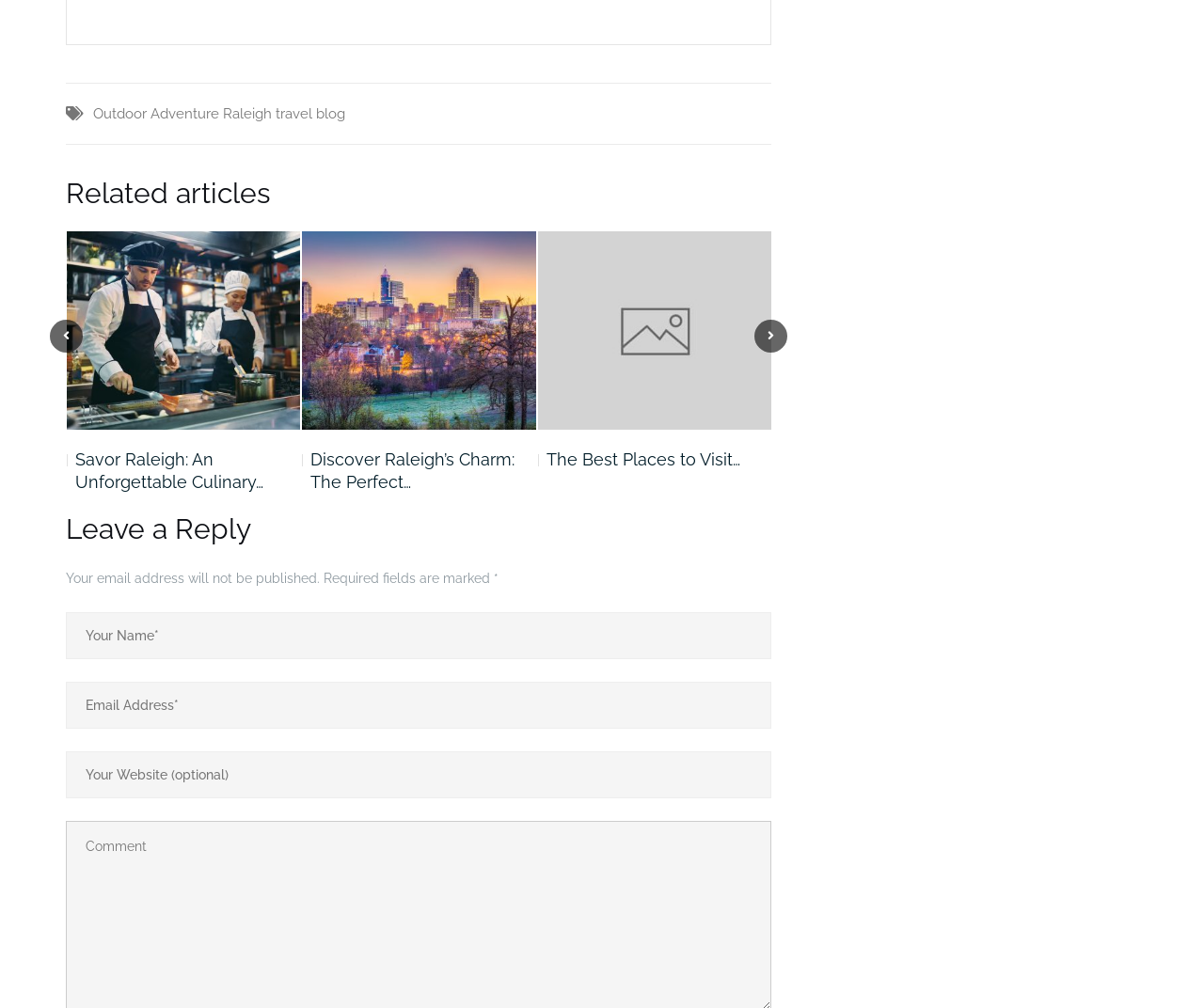Please locate the bounding box coordinates of the region I need to click to follow this instruction: "Enter your name".

[0.055, 0.607, 0.641, 0.654]